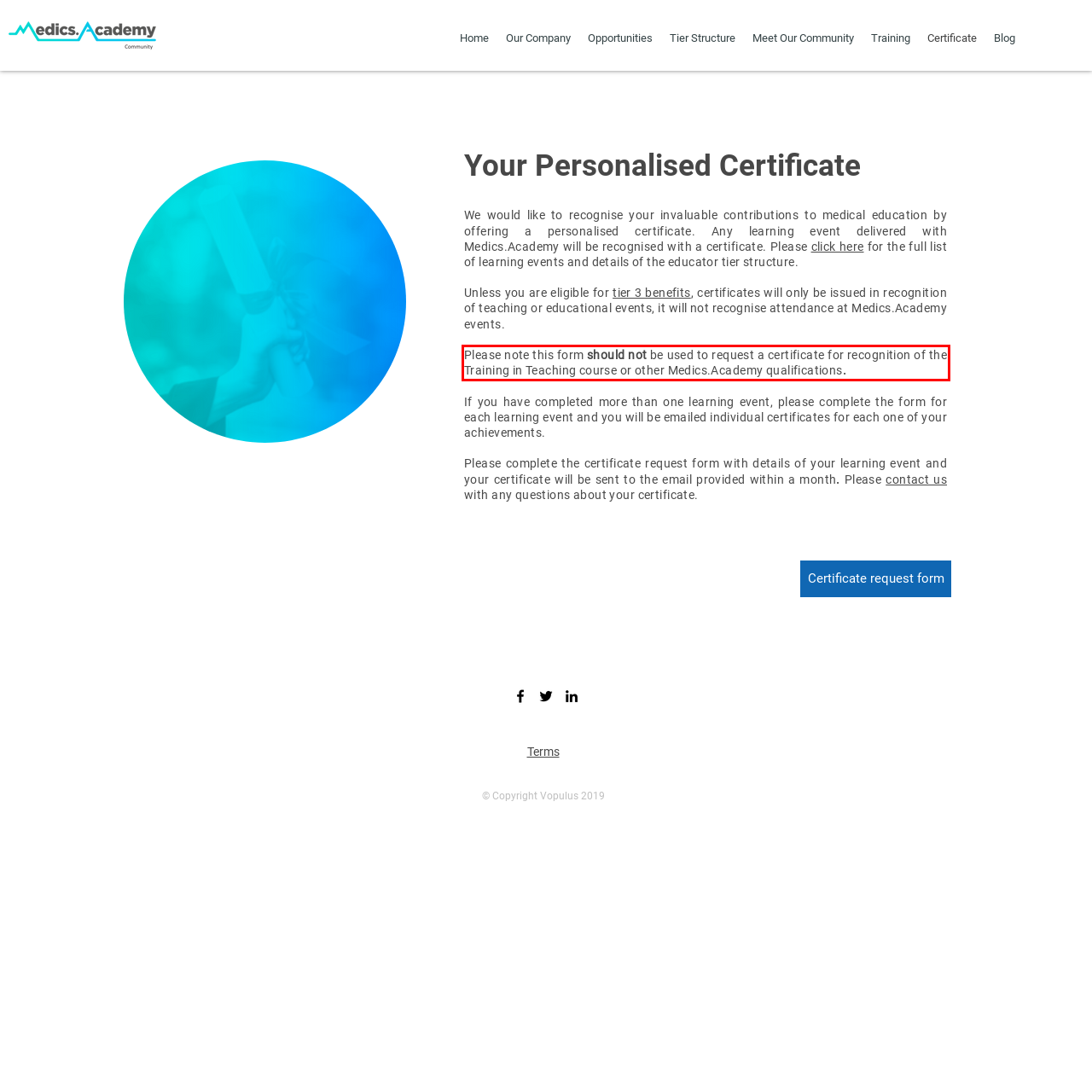Observe the screenshot of the webpage that includes a red rectangle bounding box. Conduct OCR on the content inside this red bounding box and generate the text.

Please note this form should not be used to request a certificate for recognition of the Training in Teaching course or other Medics.Academy qualifications.